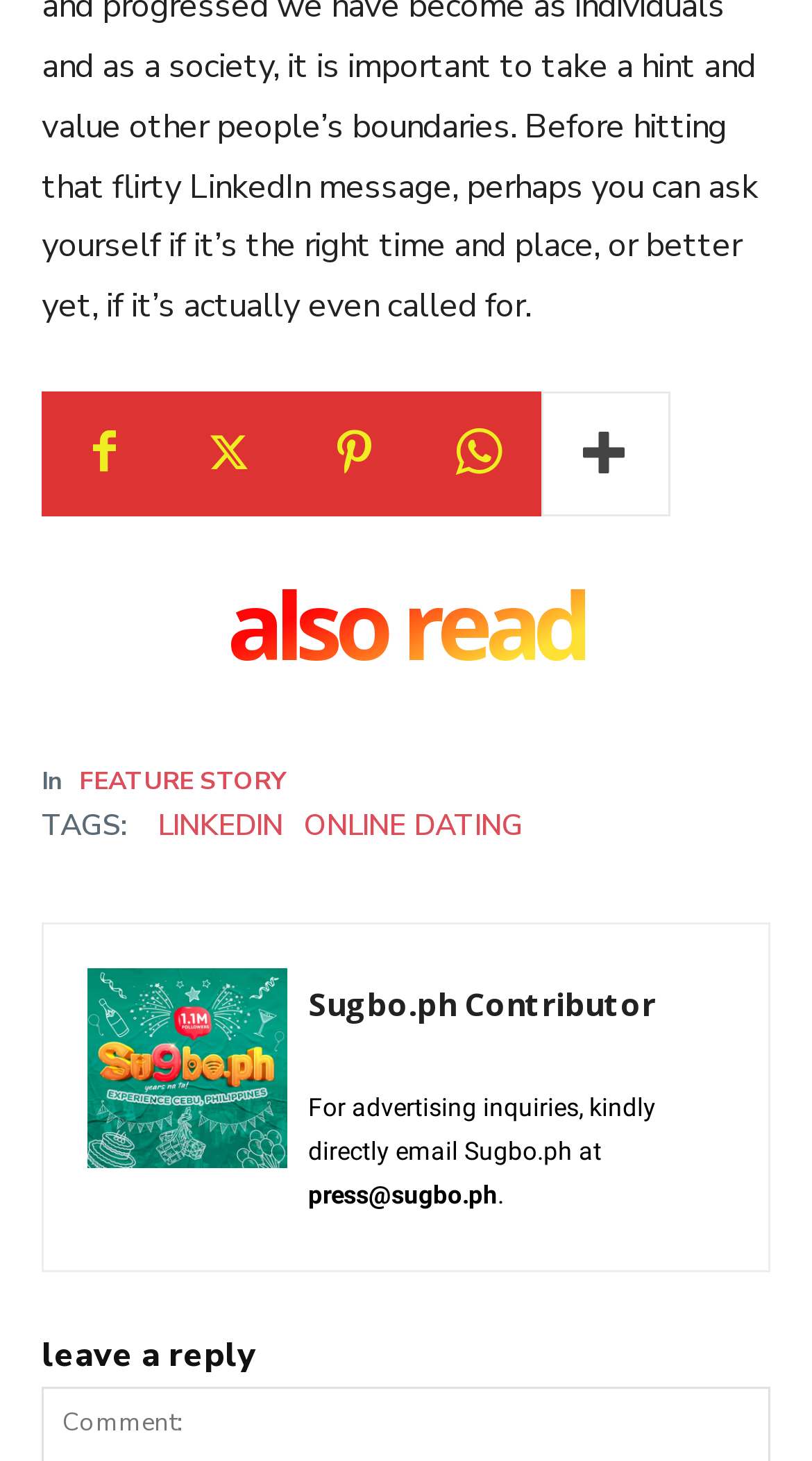Locate the bounding box coordinates of the area to click to fulfill this instruction: "read feature story". The bounding box should be presented as four float numbers between 0 and 1, in the order [left, top, right, bottom].

[0.097, 0.526, 0.351, 0.543]